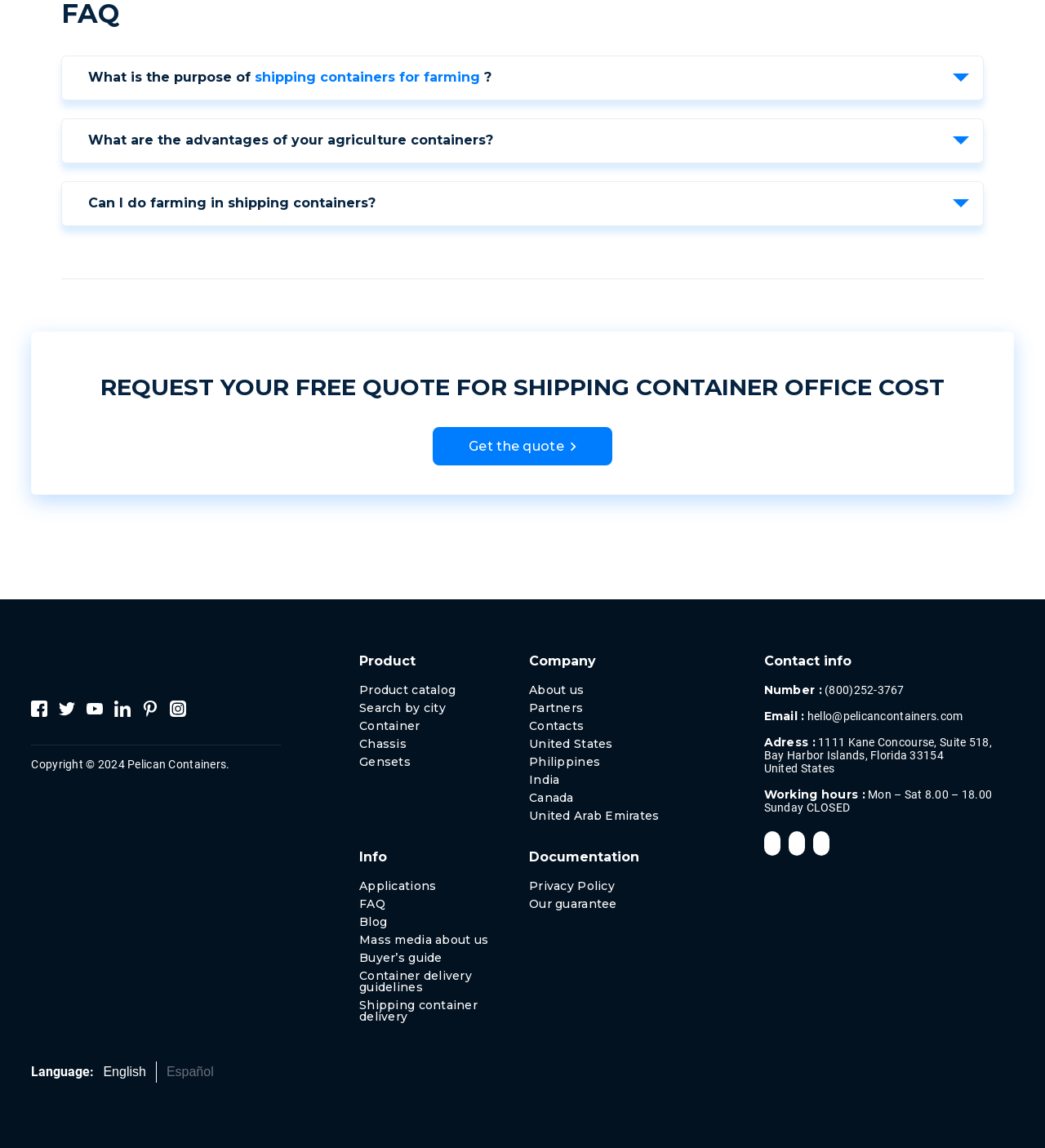Use a single word or phrase to answer the following:
What is the purpose of the webpage?

Shipping containers for farming